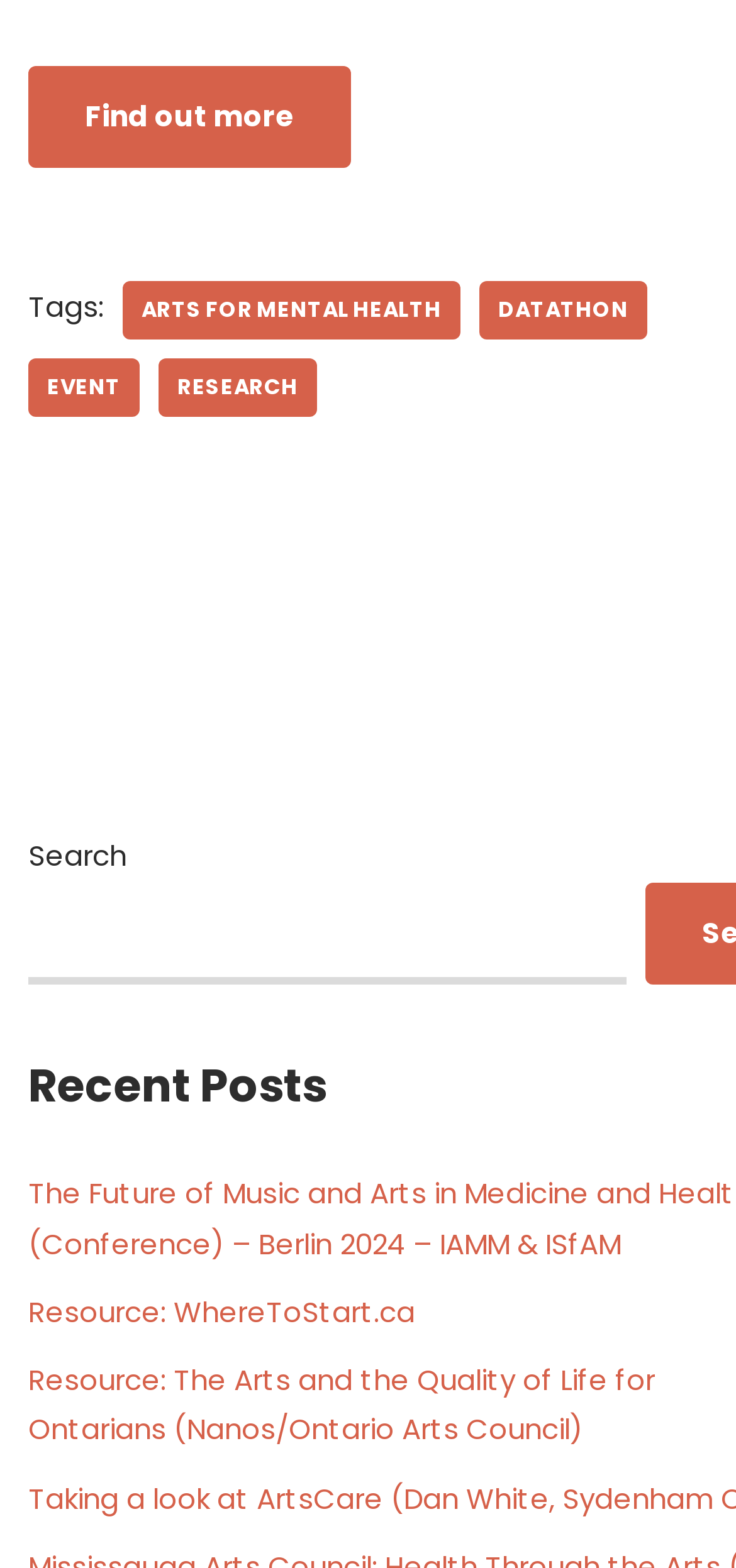Locate the bounding box coordinates of the region to be clicked to comply with the following instruction: "Search for a specific topic". The coordinates must be four float numbers between 0 and 1, in the form [left, top, right, bottom].

[0.038, 0.562, 0.851, 0.627]